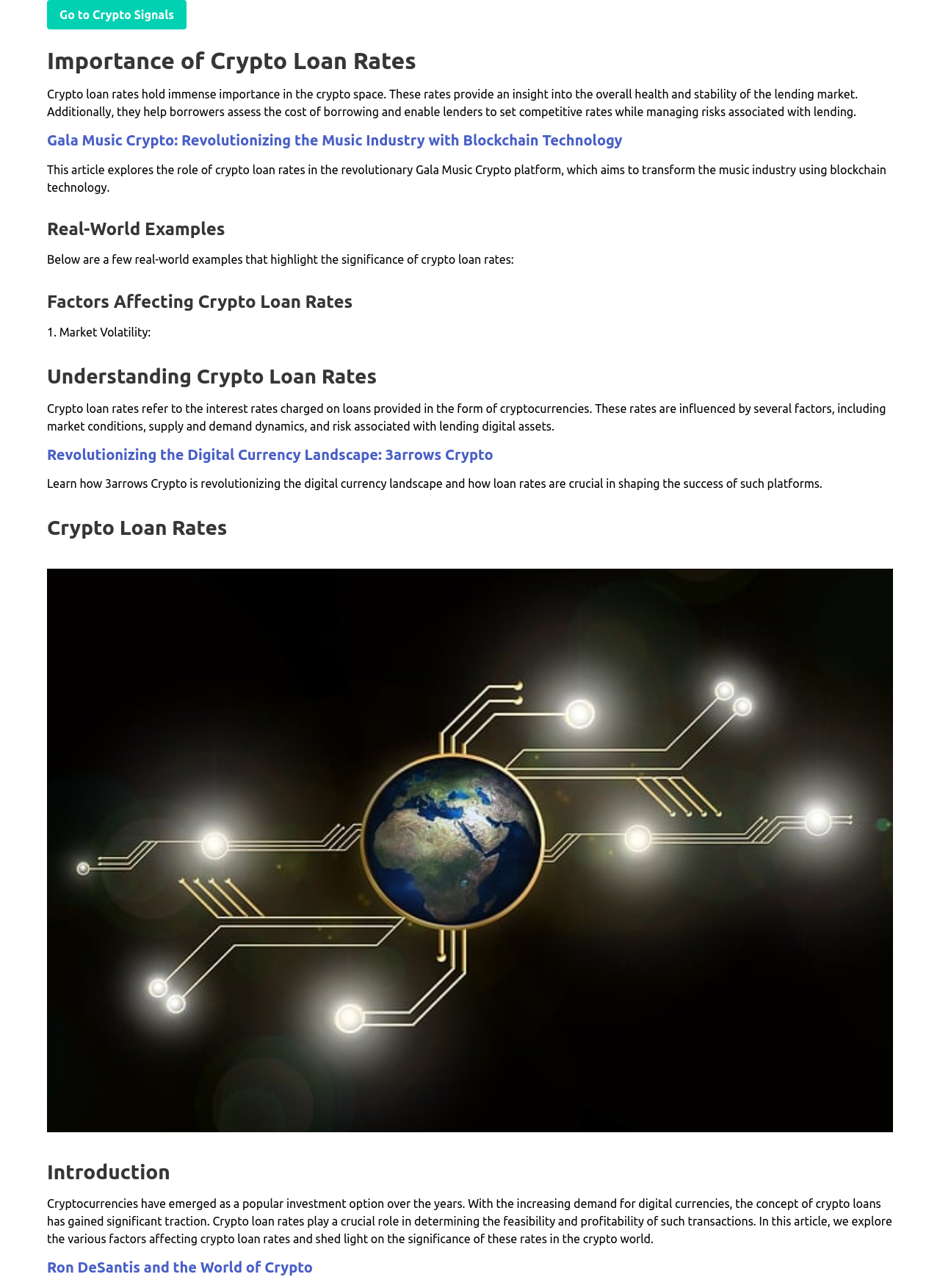What is the main topic of this webpage?
Based on the image content, provide your answer in one word or a short phrase.

Crypto loan rates